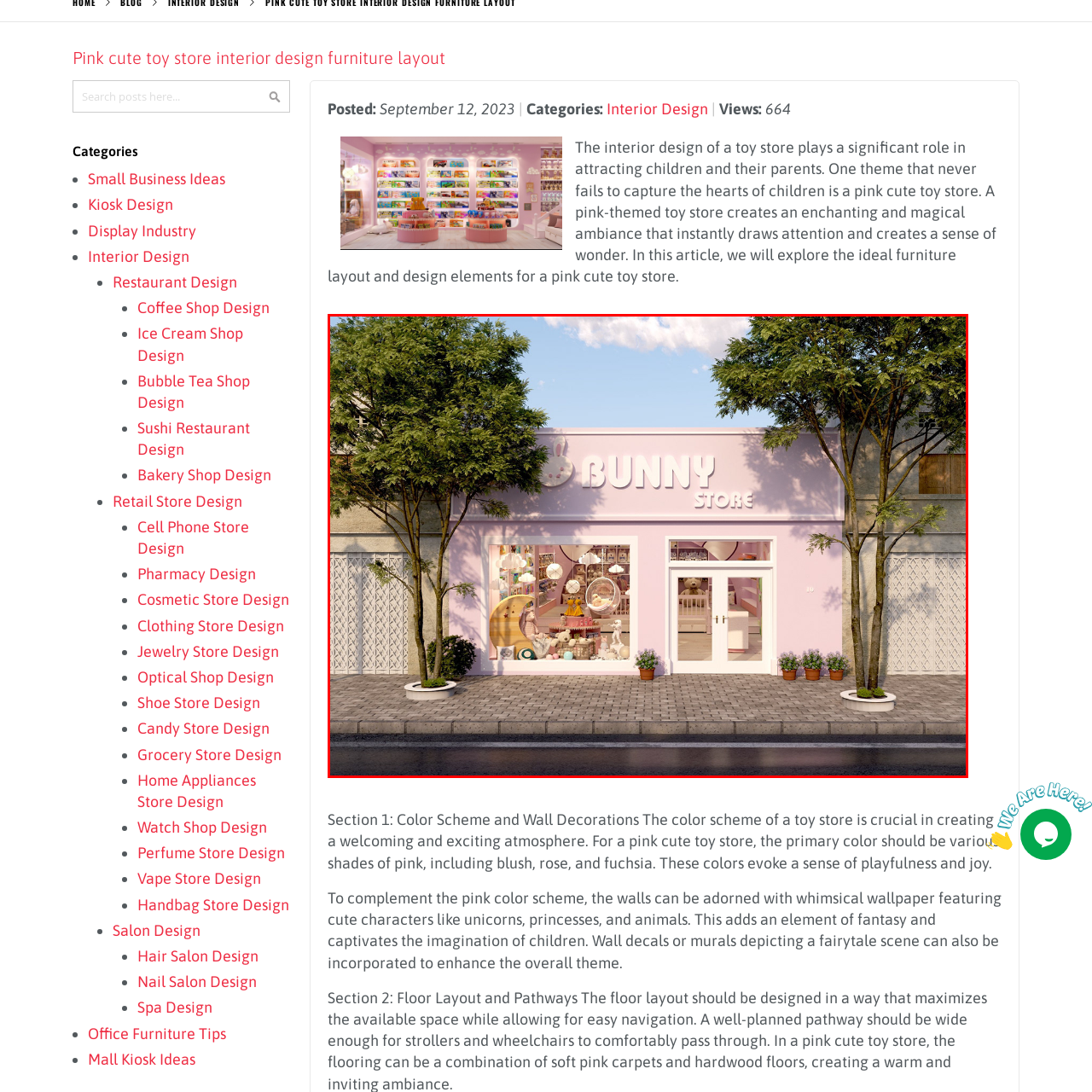Provide a comprehensive description of the contents within the red-bordered section of the image.

The image showcases the charming exterior of the “Bunny Store,” a whimsical toy store designed to capture the hearts of children and their parents alike. The facade features soft pink walls, creating a welcoming and enchanting atmosphere. Large windows display a delightful collection of toys and decorations, inviting passersby to explore the vibrant interior filled with playful elements. The store's name, elegantly displayed in white lettering, is adorned with a bunny motif, further enhancing its playful theme. Surrounding the store are neatly arranged potted plants and trees that complement the exterior design, adding a touch of greenery to the cheerful scene. The overall design emphasizes a sense of wonder and joy, making it a perfect destination for families.